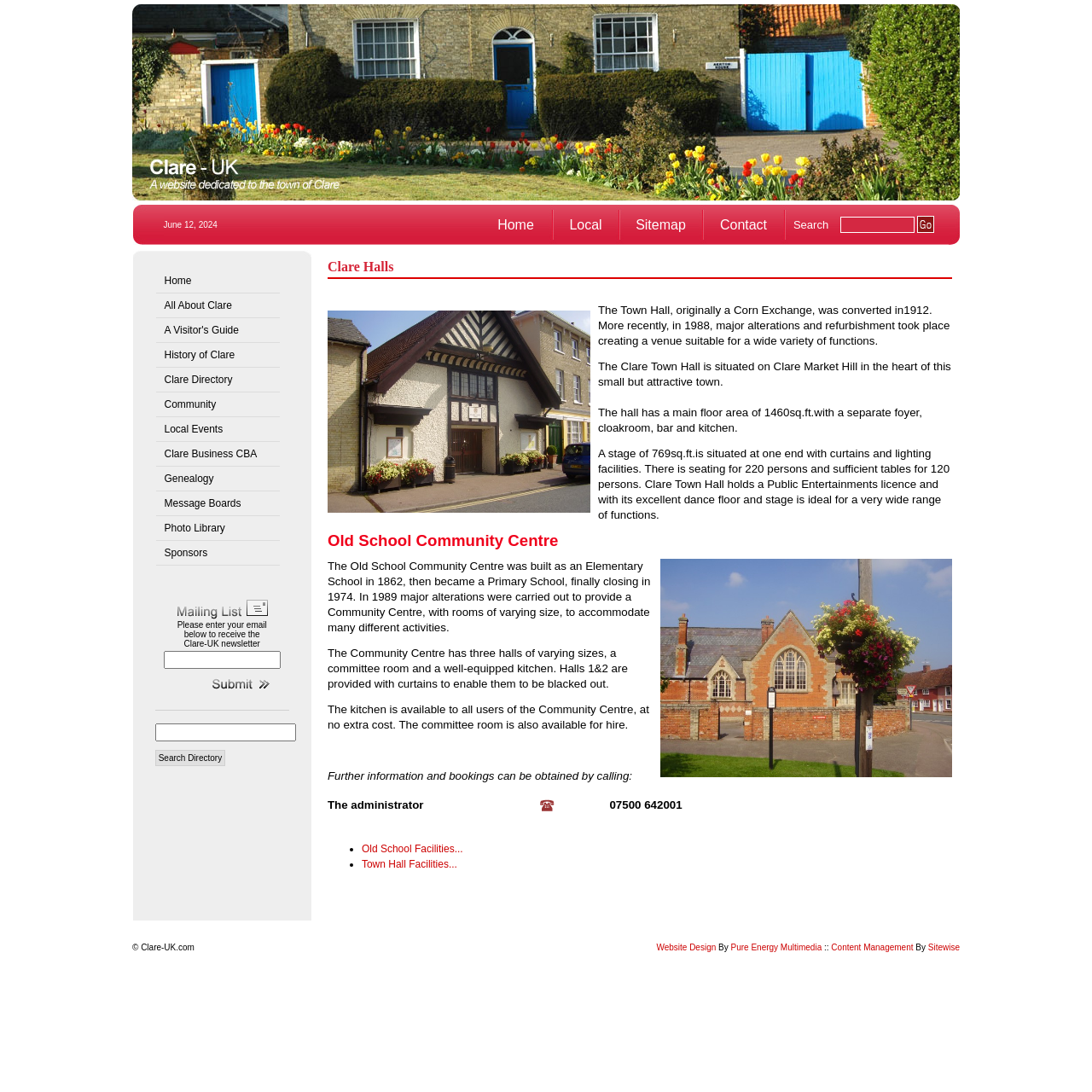Provide the bounding box coordinates of the HTML element described by the text: "Town Hall Facilities...".

[0.331, 0.786, 0.419, 0.797]